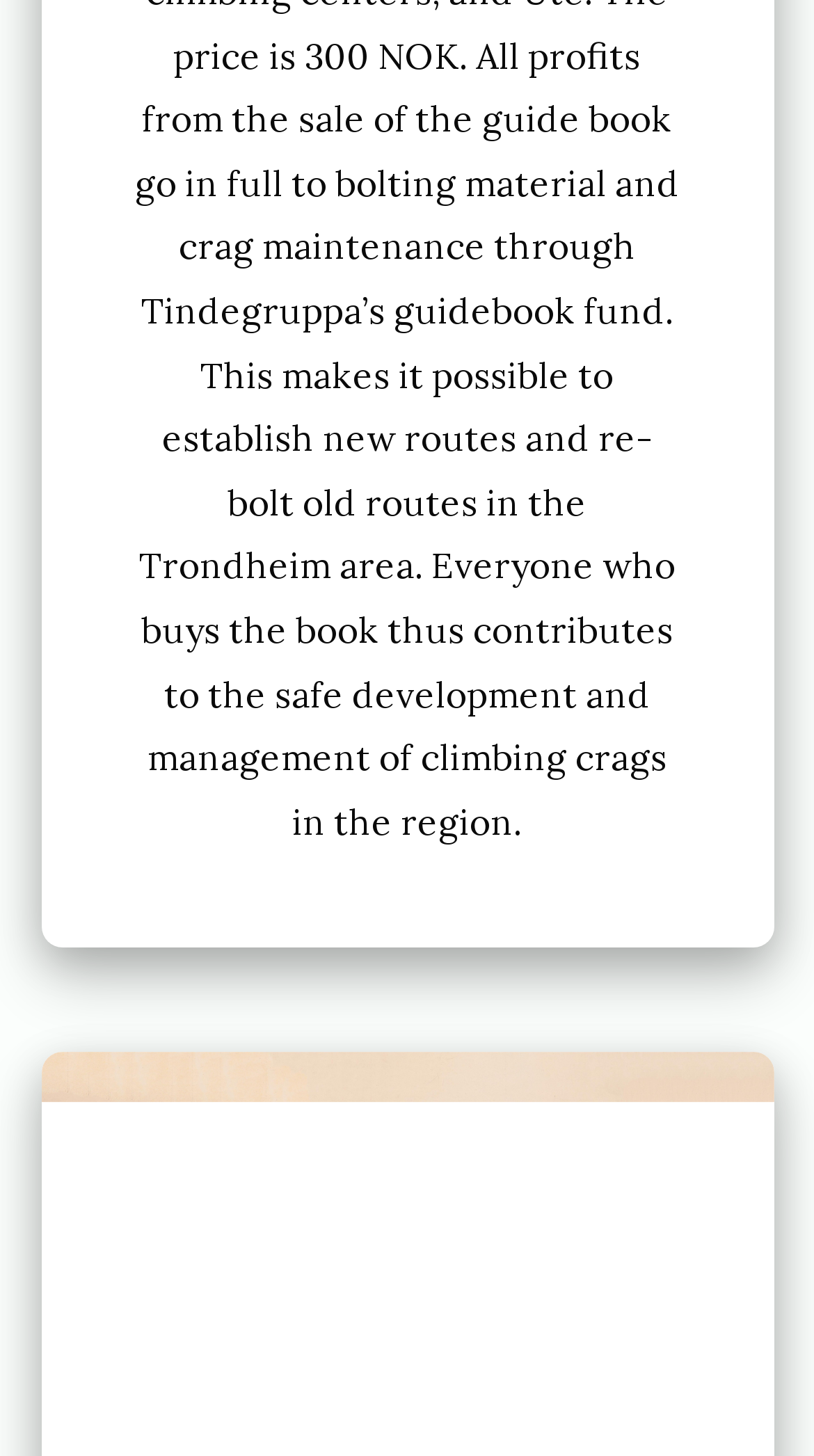Show the bounding box coordinates for the HTML element described as: "Belay Sertificate – Brattkort".

[0.05, 0.749, 0.642, 0.807]